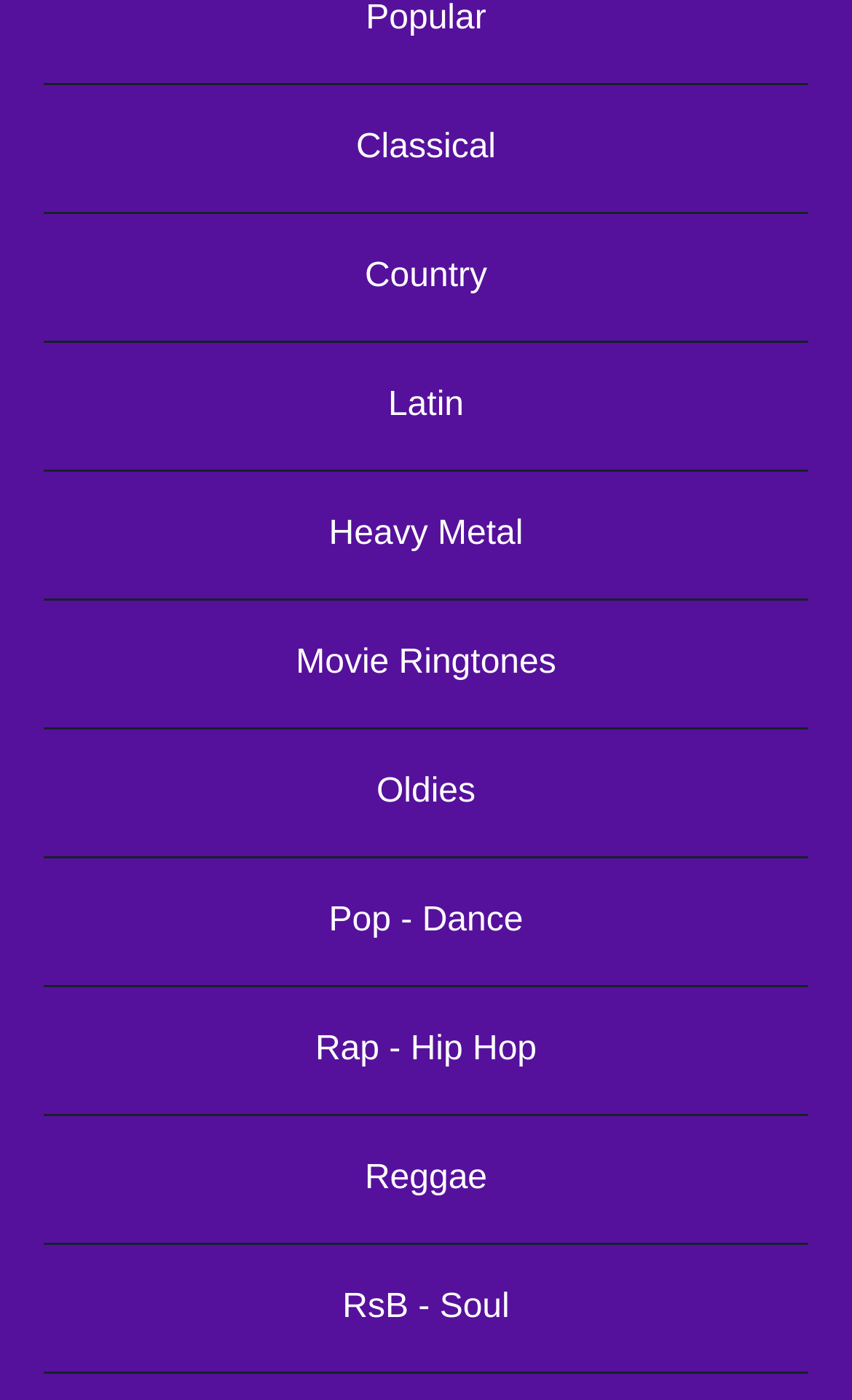Please identify the coordinates of the bounding box that should be clicked to fulfill this instruction: "Choose Oldies music".

[0.051, 0.521, 0.949, 0.613]